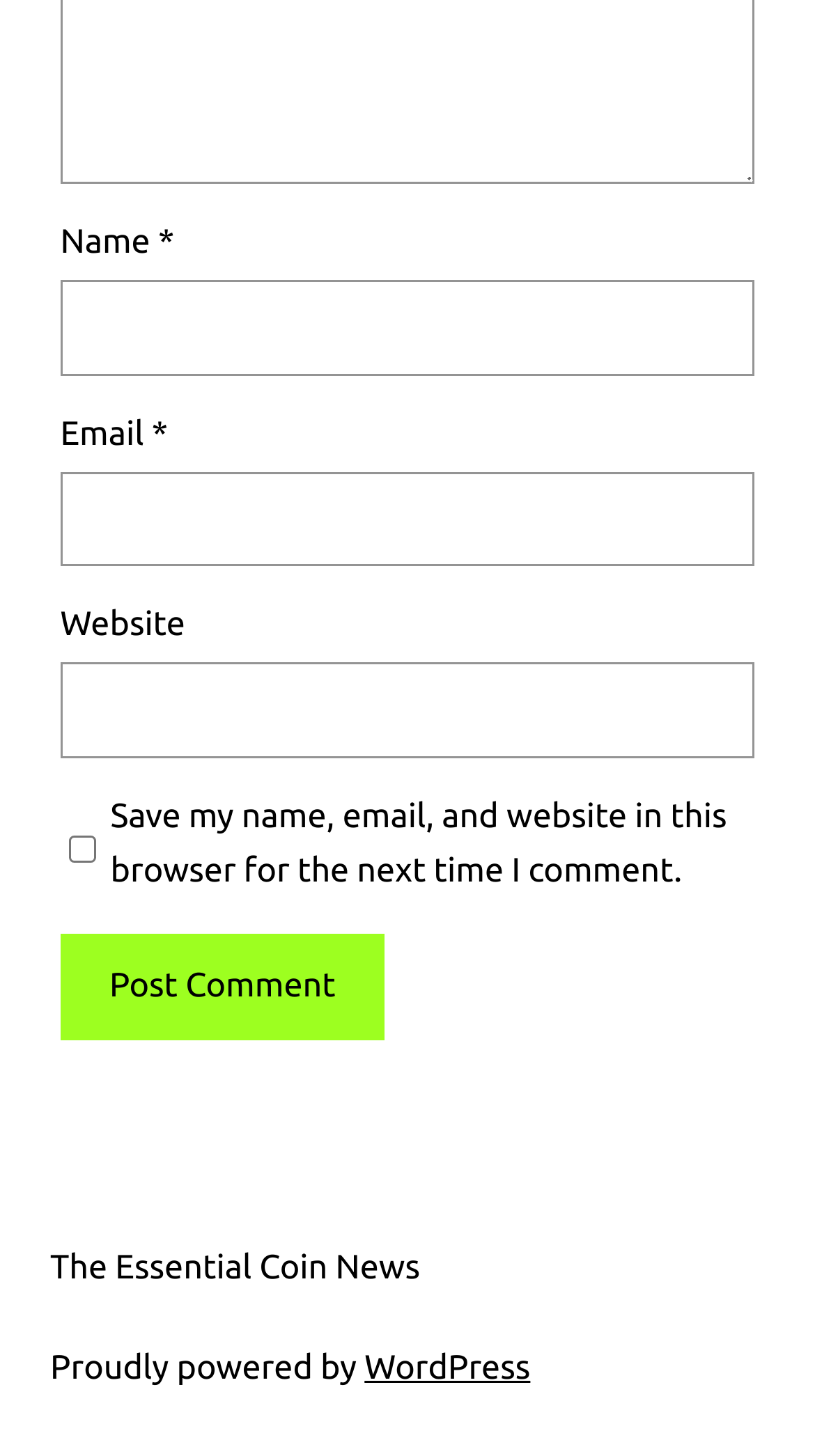What is the purpose of the checkbox in the comment form?
Please utilize the information in the image to give a detailed response to the question.

The purpose of the checkbox in the comment form is to save the commenter's name, email, and website in the browser for the next time they comment, as indicated by the label 'Save my name, email, and website in this browser for the next time I comment.'